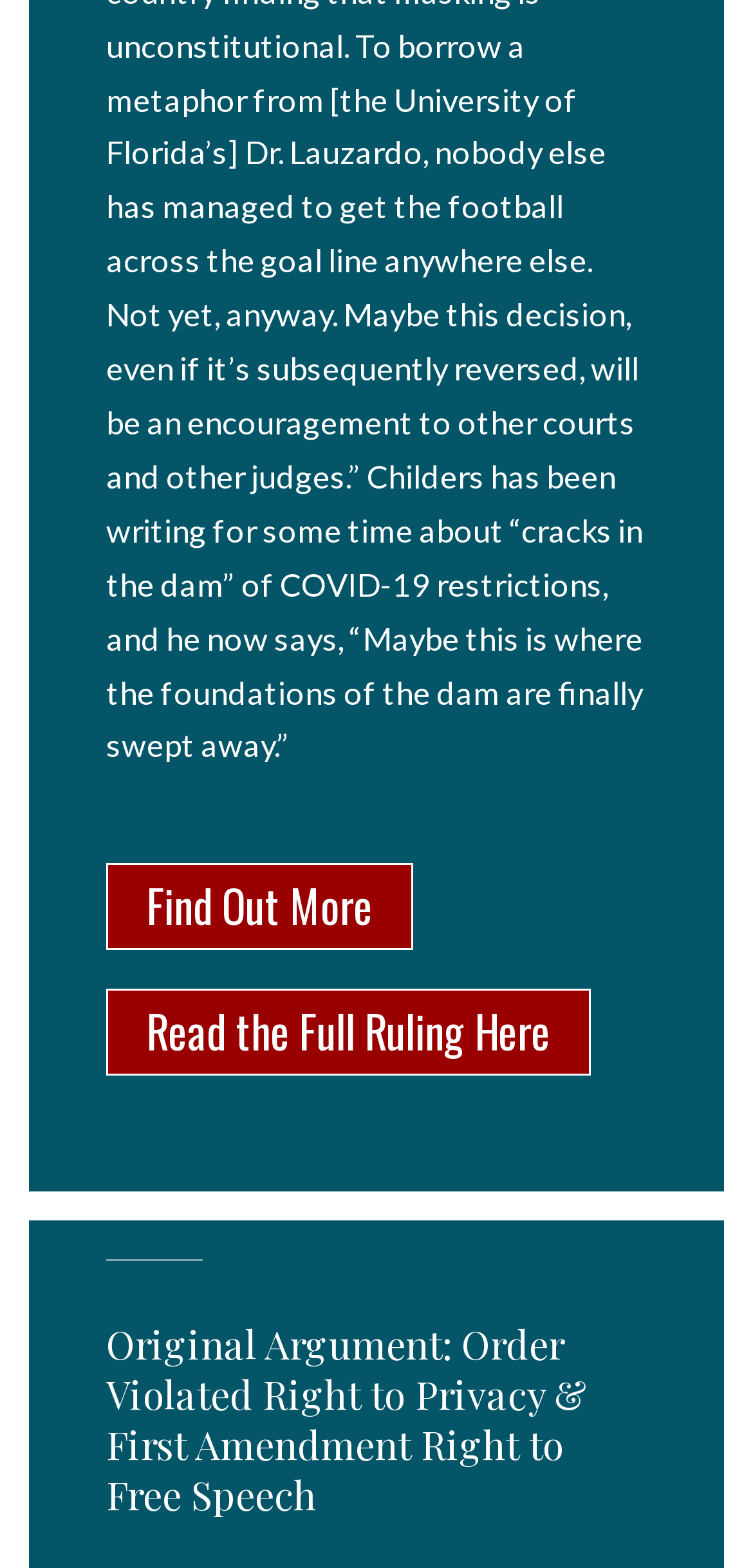Provide the bounding box coordinates for the UI element that is described as: "Find Out More".

[0.141, 0.55, 0.549, 0.605]